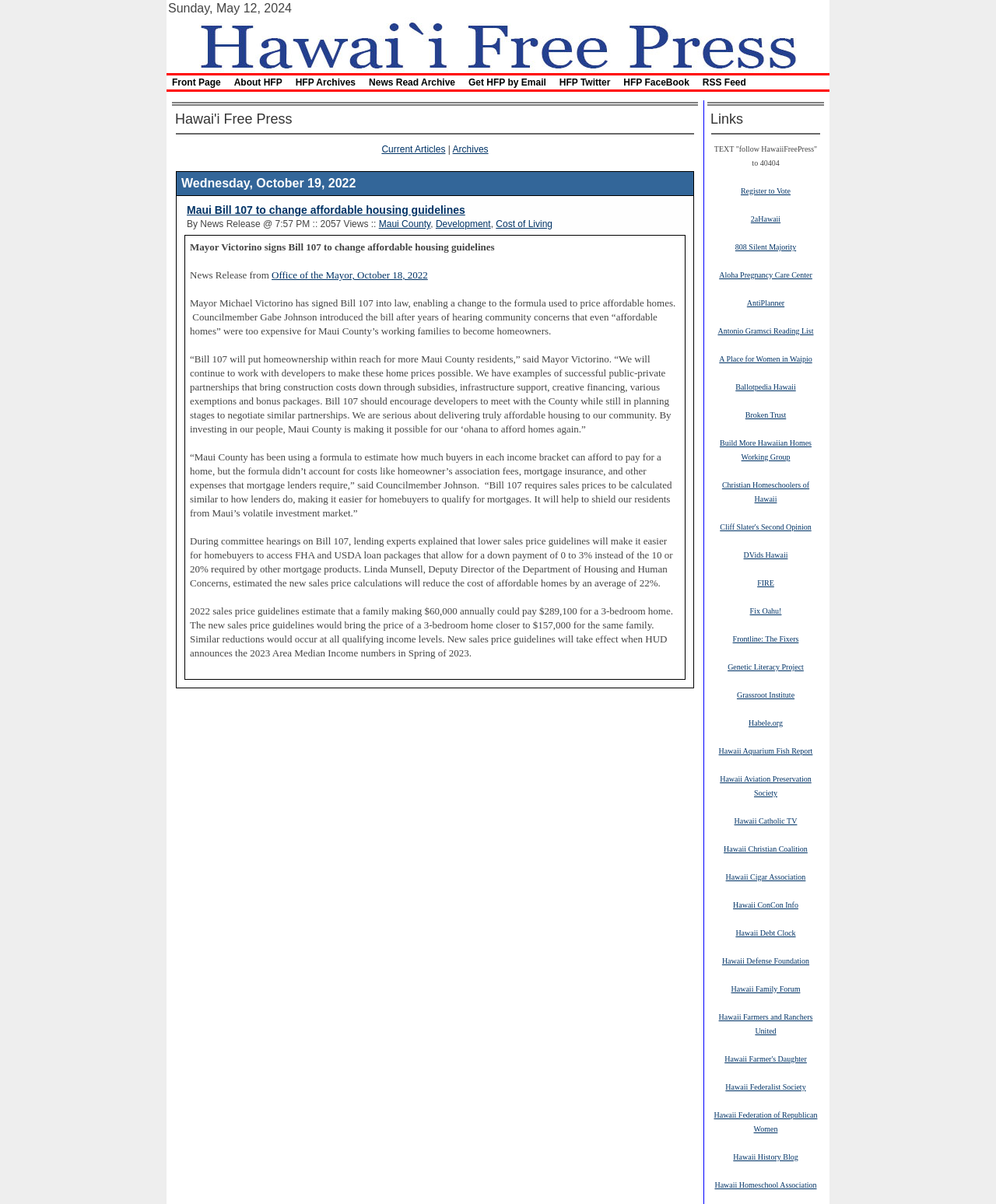Indicate the bounding box coordinates of the clickable region to achieve the following instruction: "Explore the 'Archives' section."

[0.454, 0.12, 0.49, 0.129]